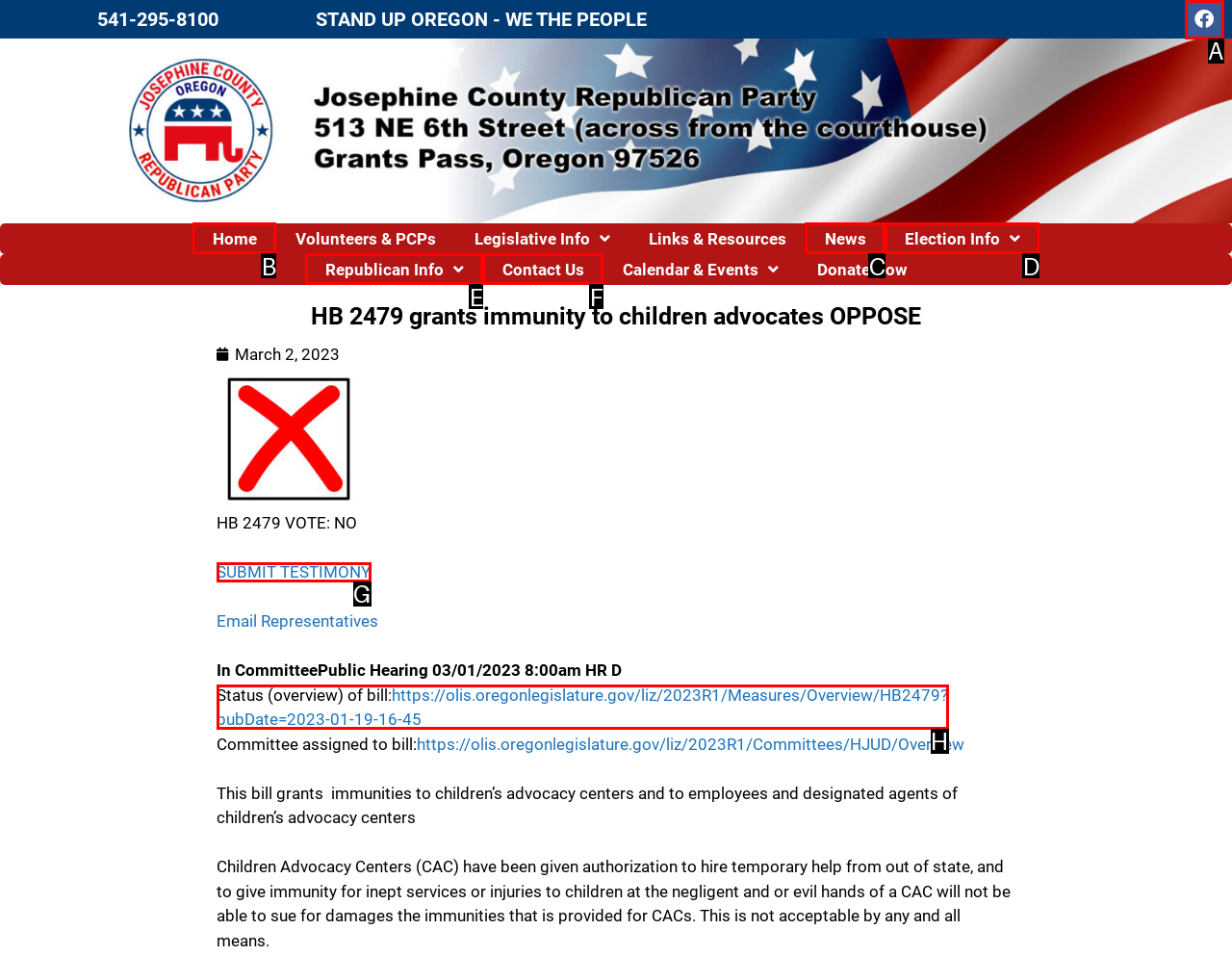Identify the HTML element that corresponds to the description: Reject all non-essential cookies Provide the letter of the matching option directly from the choices.

None